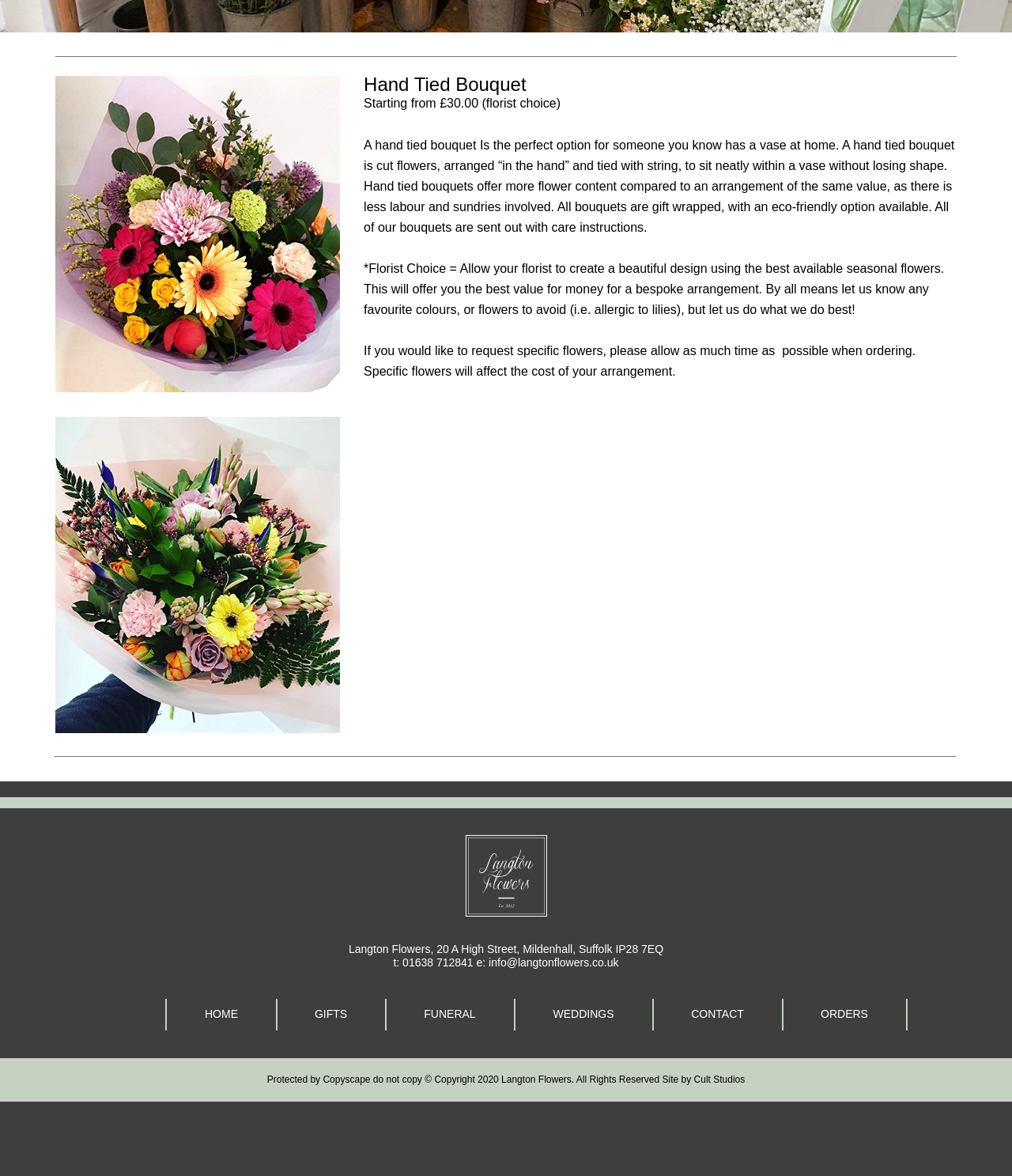Based on the provided description, "Summer Camp 2024", find the bounding box of the corresponding UI element in the screenshot.

None